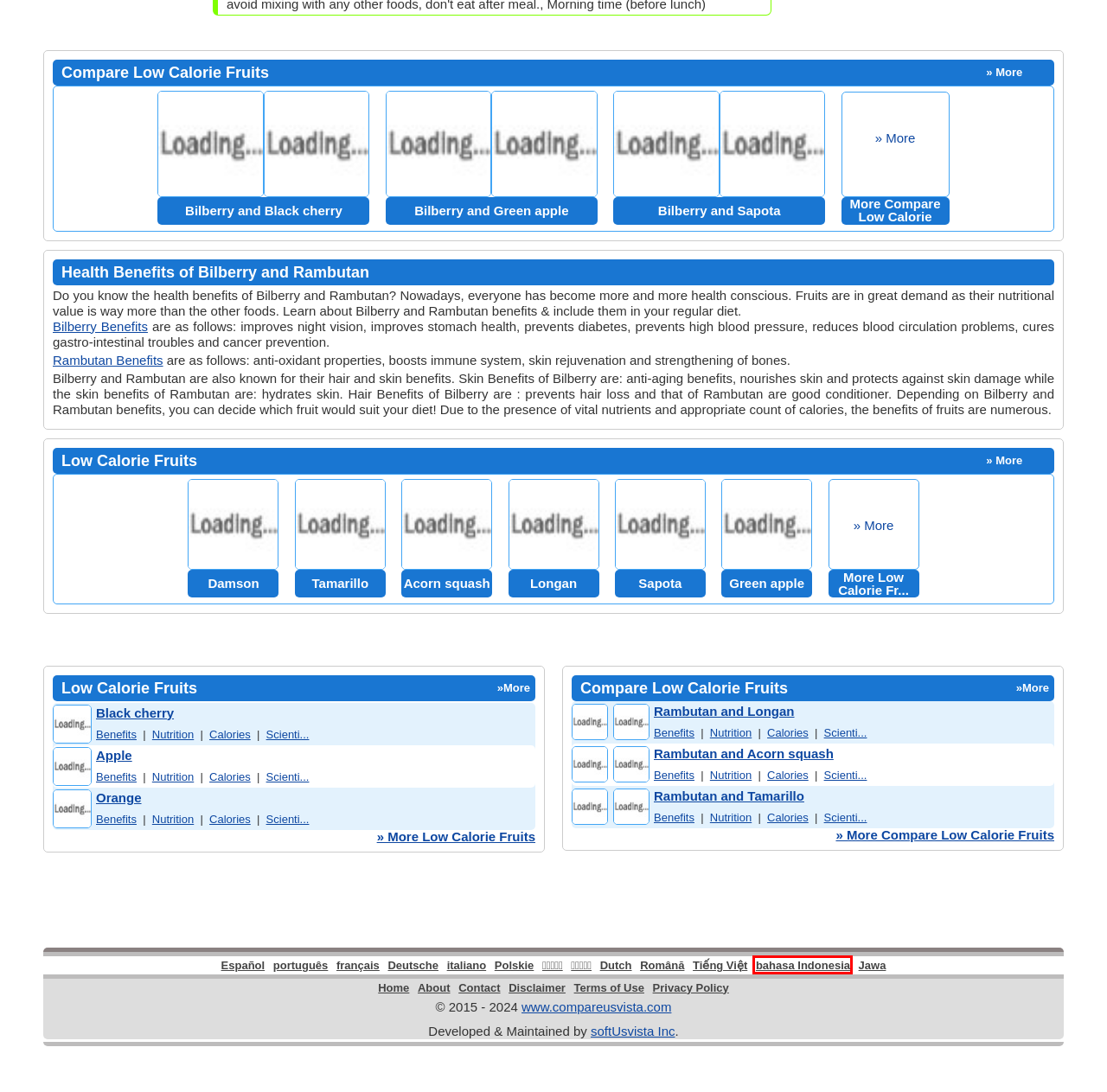Analyze the screenshot of a webpage featuring a red rectangle around an element. Pick the description that best fits the new webpage after interacting with the element inside the red bounding box. Here are the candidates:
A. Acorn squash Fruit | Acorn squash Taxonomy
B. Contact Compare Fruits
C. Bilberry i Rambutan Korzyści
D. Cây nham lê và Trái chôm chôm Lợi ích
E. bilberry dan rambutan Manfaat
F. Afin și rambutan Beneficii
G. softusvista - It's us!
H. Damson Fruit | Damson Taxonomy

E